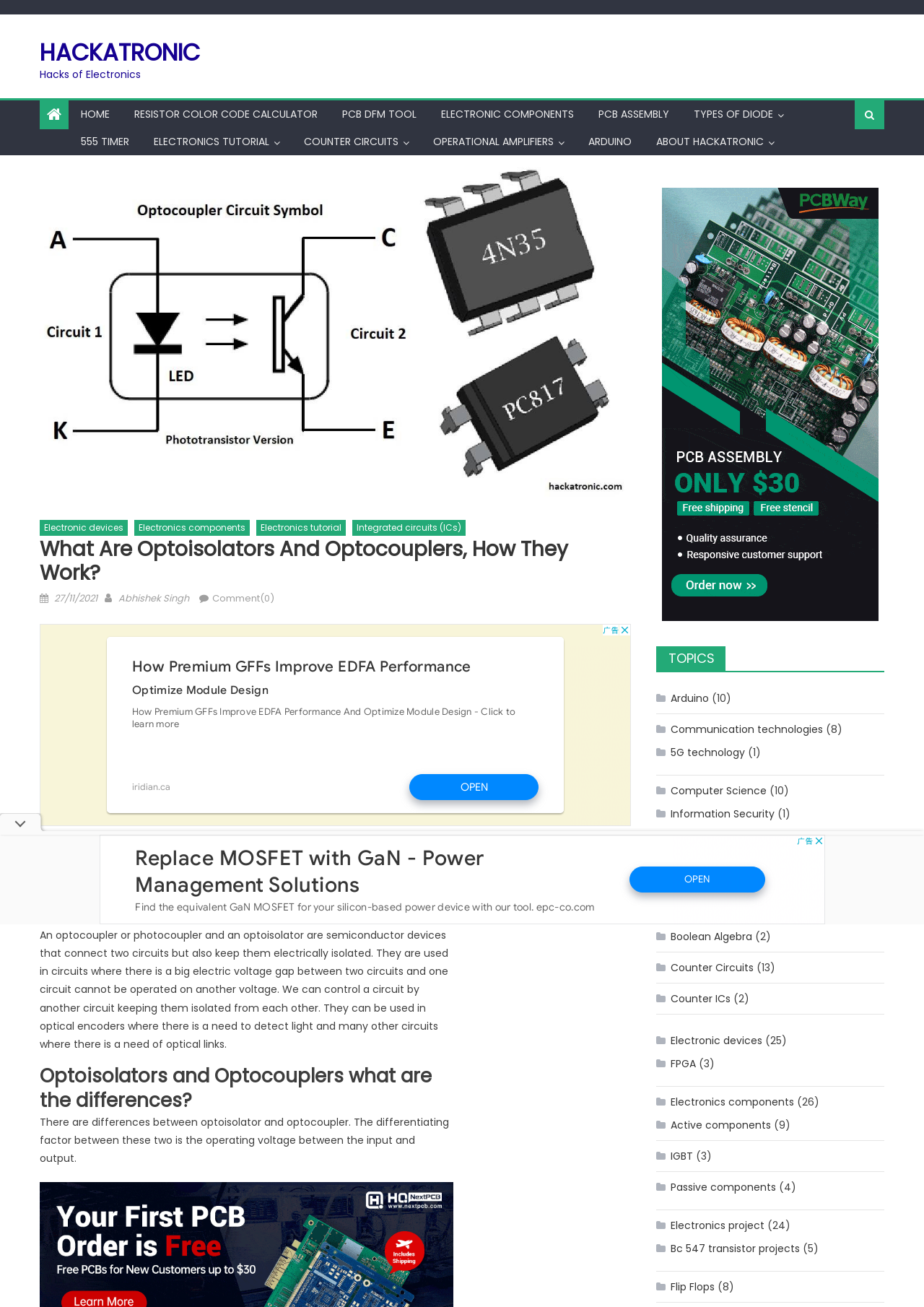Elaborate on the webpage's design and content in a detailed caption.

This webpage is about optoisolators and optocouplers, explaining their workings and differences. At the top, there is a navigation bar with links to various electronics-related topics, including resistor color code calculators, PCB DFM tools, and electronics tutorials. Below the navigation bar, there is a header section with a logo and a search icon.

The main content of the webpage is divided into several sections. The first section has a heading "What Are Optoisolators And Optocouplers, How They Work?" and provides a brief introduction to optoisolators and optocouplers, explaining that they are semiconductor devices used to connect two circuits while keeping them electrically isolated.

Below this section, there is an image of an optoisolator and optocoupler circuit. The next section has a heading "Optoisolators and Optocouplers what are the differences?" and explains the differences between optoisolators and optocouplers, specifically the operating voltage between the input and output.

On the right side of the webpage, there is a sidebar with links to various topics, including Arduino, communication technologies, computer science, and electronics tutorials. Each topic has a number in parentheses, indicating the number of related articles.

At the bottom of the webpage, there is a section with a heading "TOPICS" and lists various topics related to electronics, including 5G technology, information security, and Boolean algebra. Each topic has a number in parentheses, indicating the number of related articles.

Throughout the webpage, there are several links to other articles and resources, including a link to "nextpcb" at the bottom of the page.